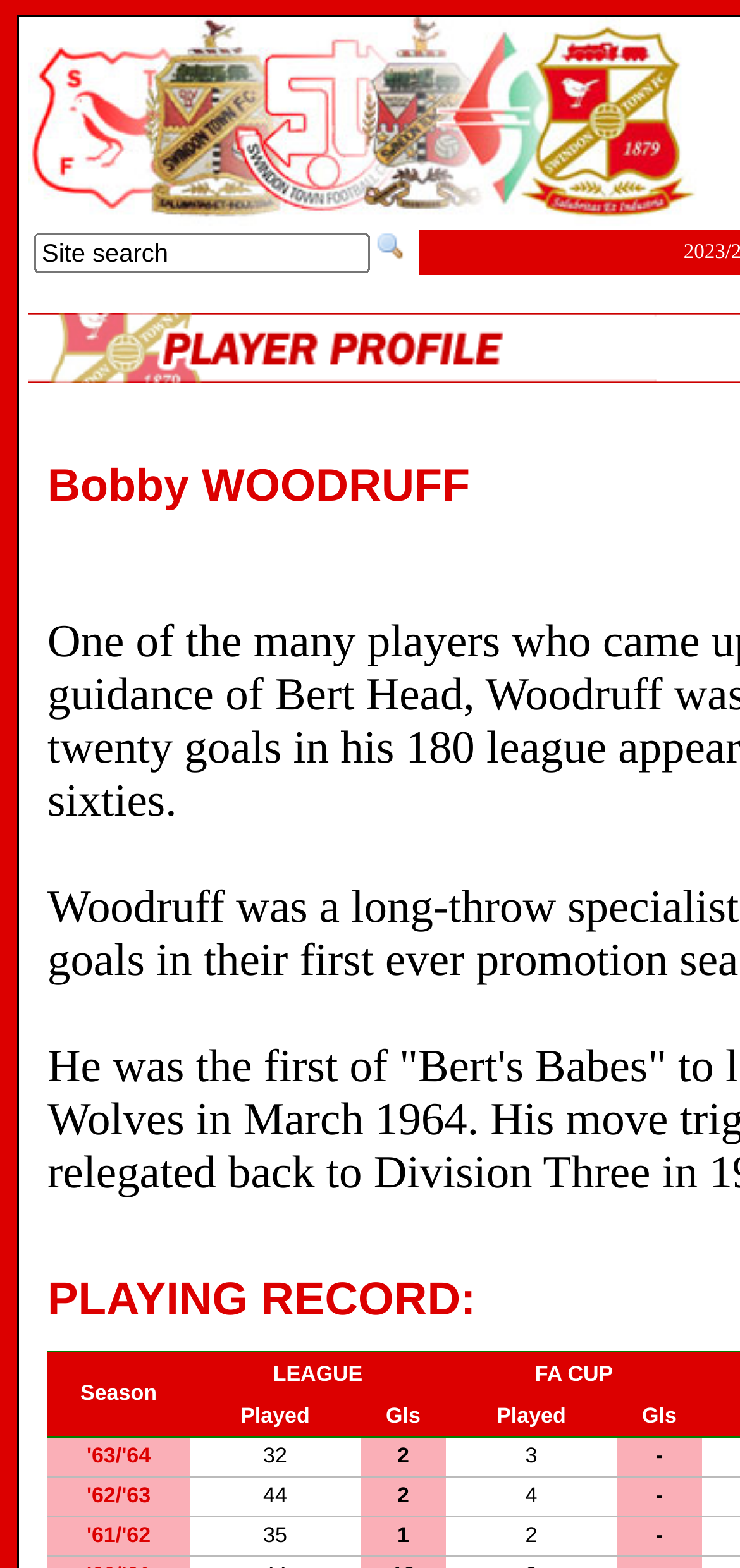What is the player's name?
Refer to the screenshot and answer in one word or phrase.

Bobby WOODRUFF